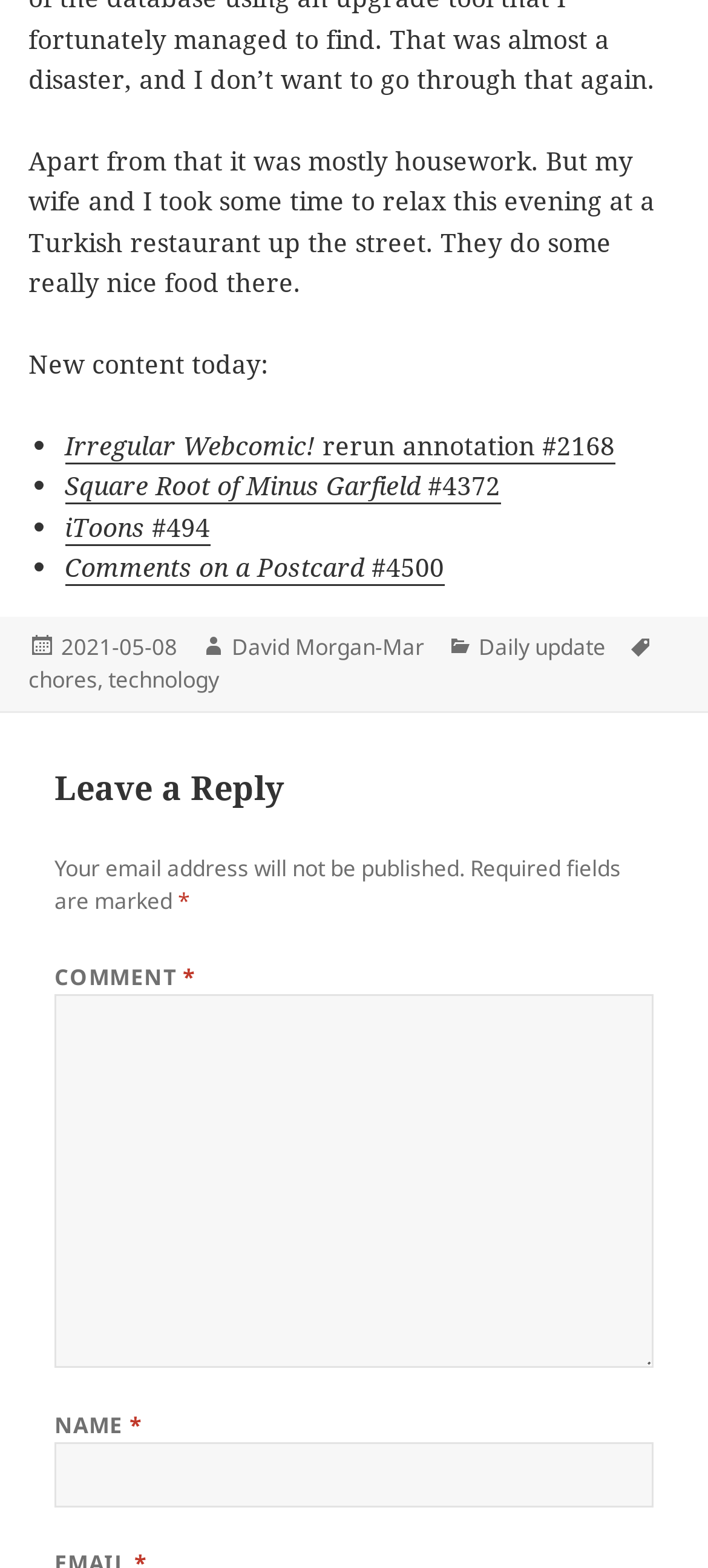Could you provide the bounding box coordinates for the portion of the screen to click to complete this instruction: "Click on the link to Square Root of Minus Garfield #4372"?

[0.091, 0.299, 0.707, 0.322]